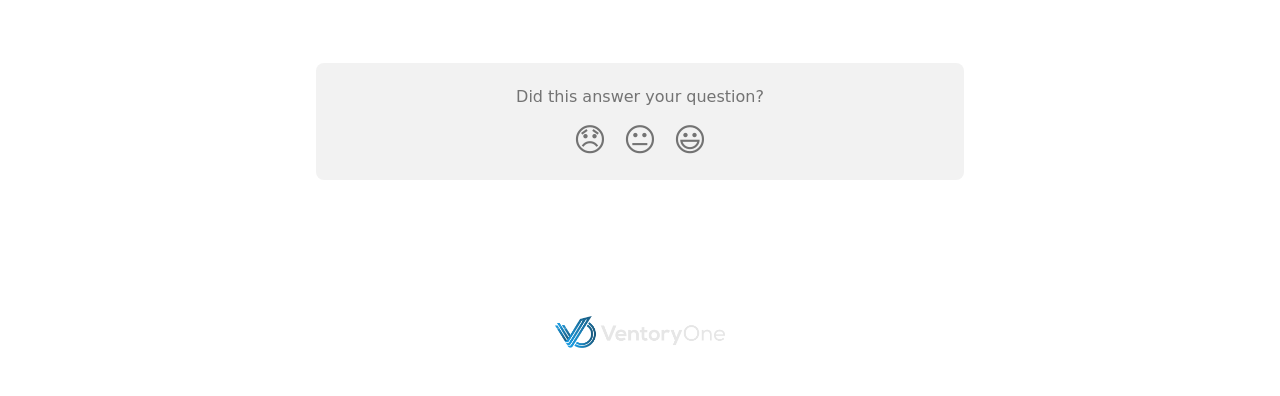Given the element description alt="Ventory One Help Center", identify the bounding box coordinates for the UI element on the webpage screenshot. The format should be (top-left x, top-left y, bottom-right x, bottom-right y), with values between 0 and 1.

[0.434, 0.809, 0.566, 0.862]